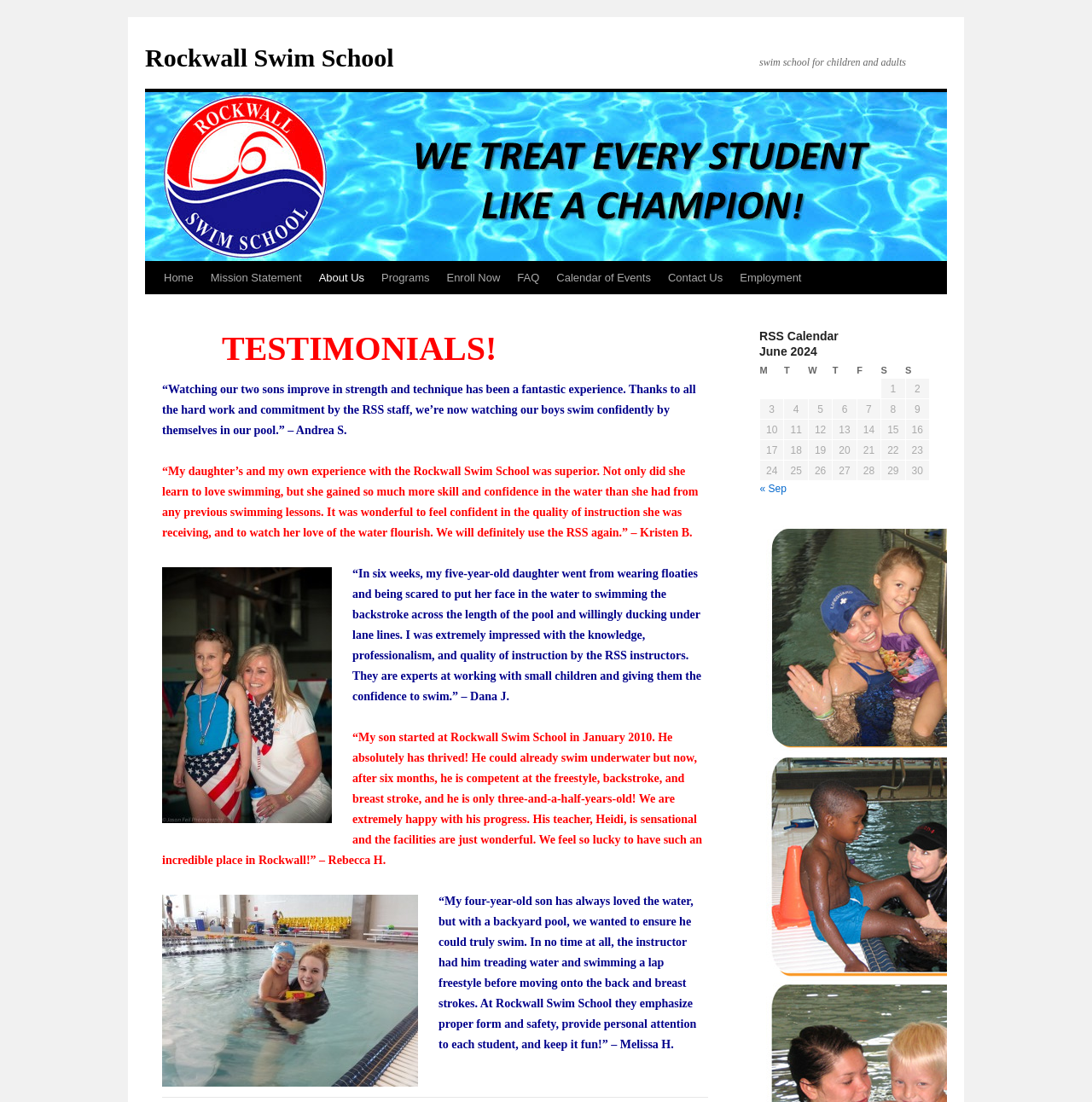Please answer the following question using a single word or phrase: 
What type of school is Rockwall Swim School?

Swim school